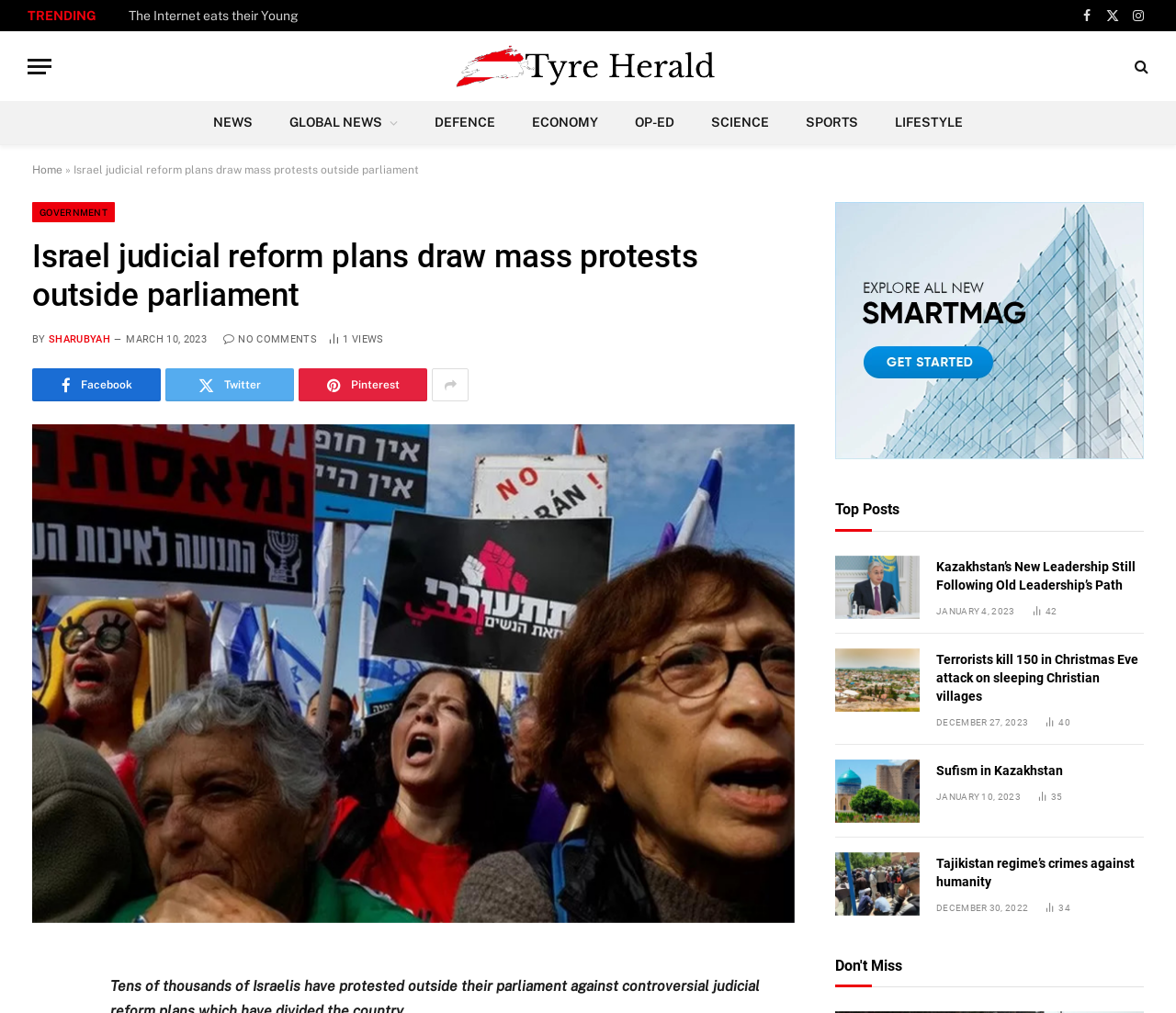How many top posts are listed?
Based on the visual, give a brief answer using one word or a short phrase.

4